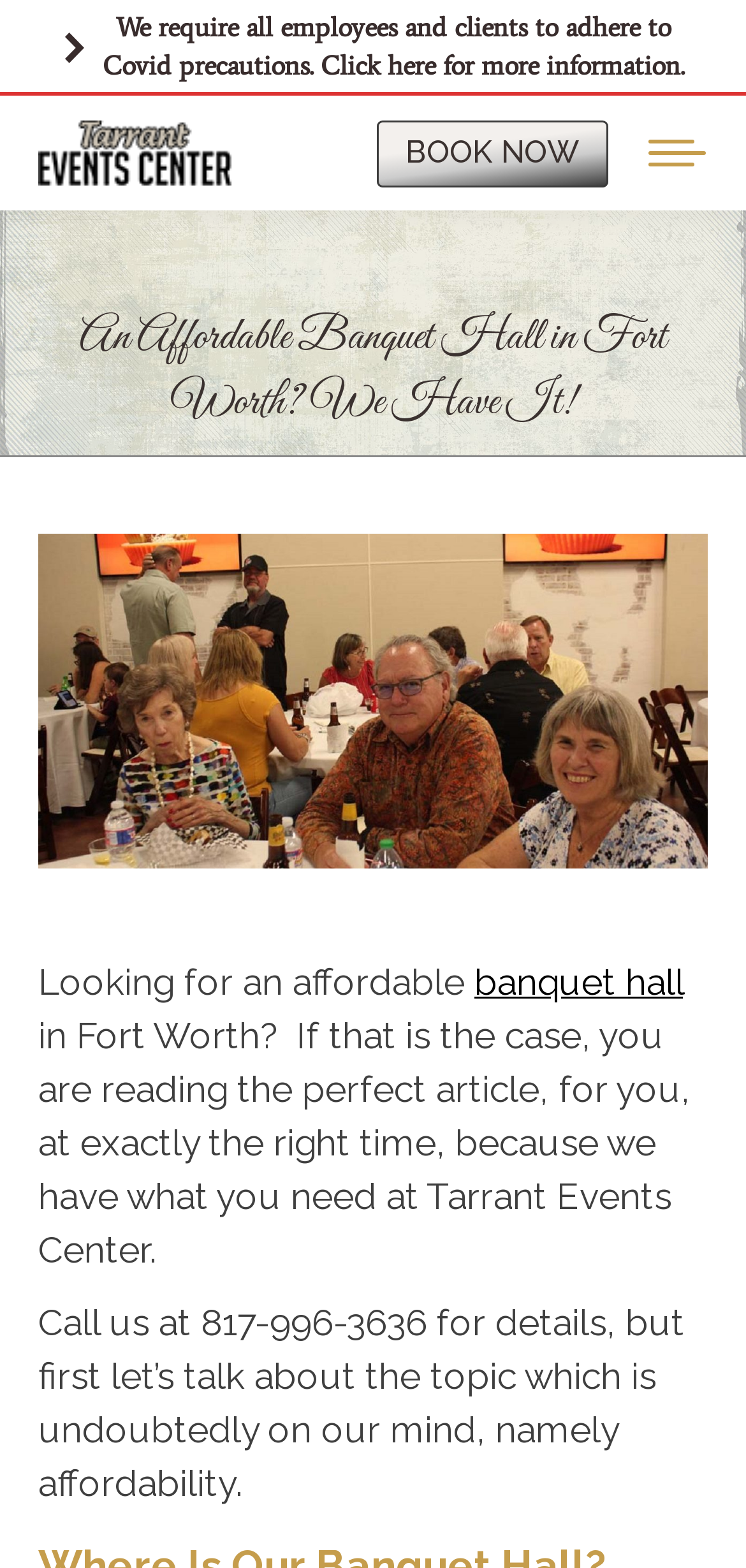Provide a thorough description of the webpage you see.

The webpage is about Tarrant Events Center, an affordable banquet hall in Fort Worth. At the top left, there is a link to the center's homepage, accompanied by a small image of the center's logo. Next to it, there is a heading that reads "An Affordable Banquet Hall in Fort Worth? We Have It!" 

Below the heading, there is a large image that showcases the center's event space, with a description of the center being unique and affordable. Underneath the image, there is a paragraph of text that explains the center's affordability, with a link to "banquet hall" in the middle of the text. The text also mentions calling the center for details.

At the top right, there are three links: one for Covid precautions, a mobile menu icon, and a "BOOK NOW" button. At the bottom right, there is a "Go to Top" link accompanied by a small image.

Overall, the webpage is focused on promoting Tarrant Events Center as an affordable option for banquet events in Fort Worth.